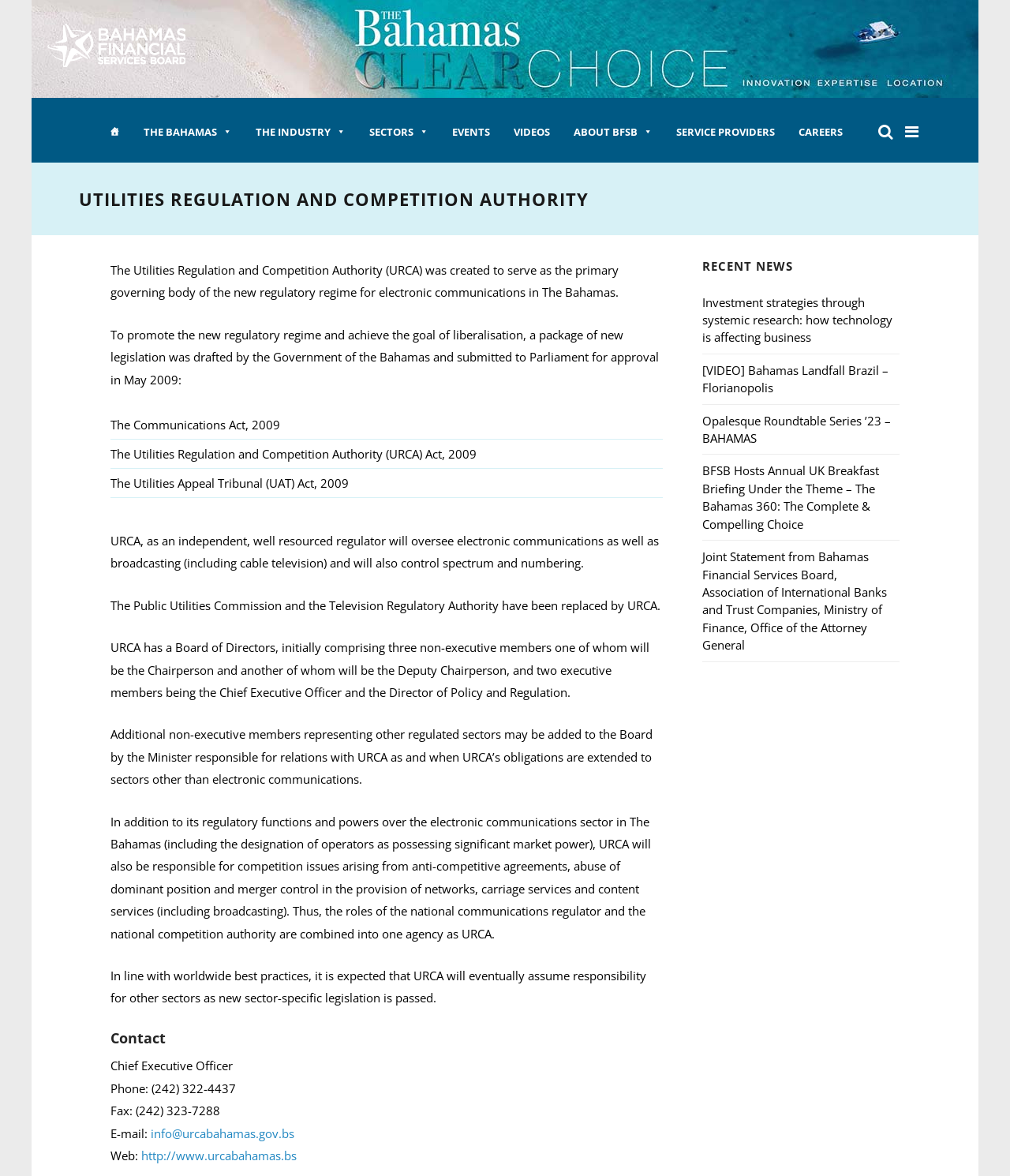Please find and report the bounding box coordinates of the element to click in order to perform the following action: "Click the 'http://www.urcabahamas.bs' website link". The coordinates should be expressed as four float numbers between 0 and 1, in the format [left, top, right, bottom].

[0.14, 0.976, 0.294, 0.989]